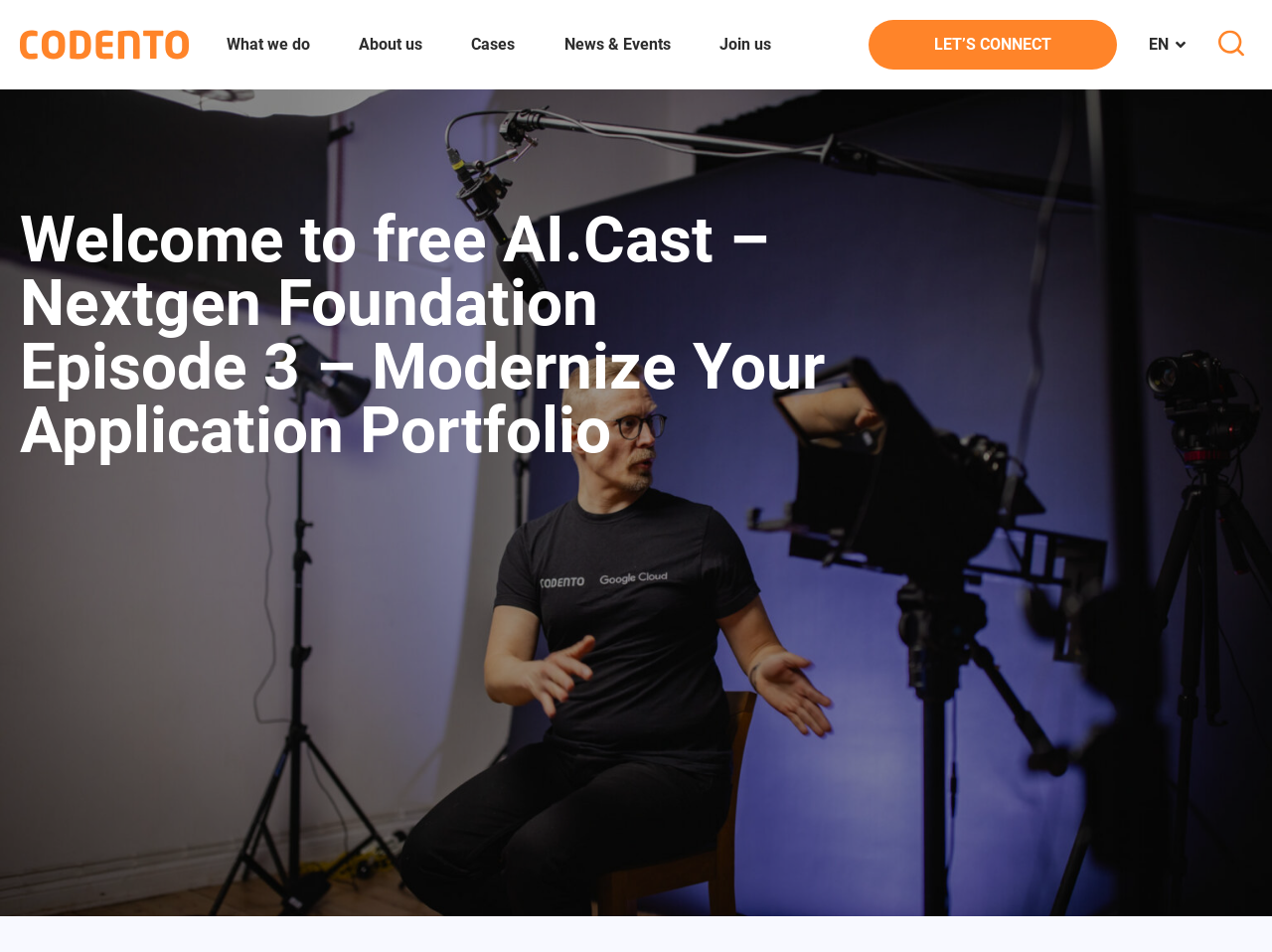Use a single word or phrase to respond to the question:
What is the language of the website currently set to?

English